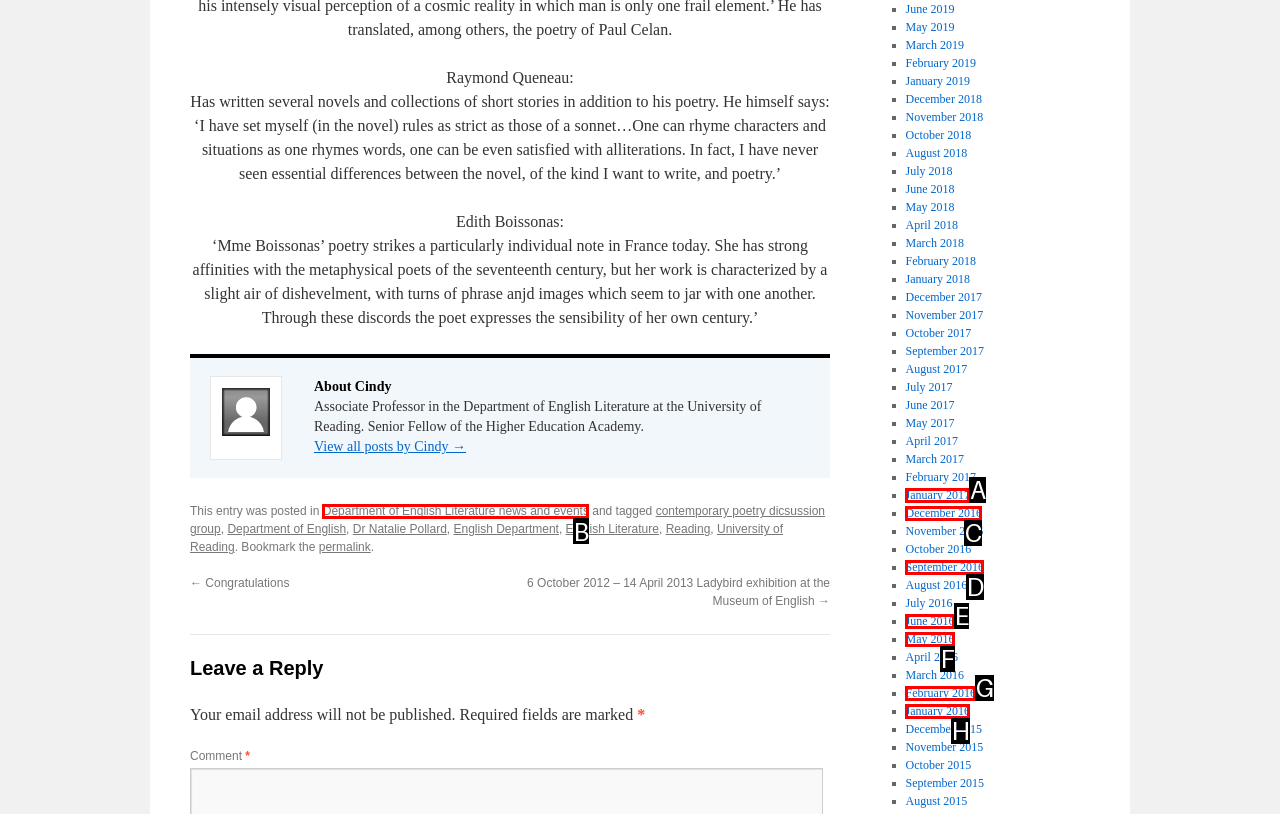Tell me the letter of the UI element to click in order to accomplish the following task: Read about Department of English Literature news and events
Answer with the letter of the chosen option from the given choices directly.

B